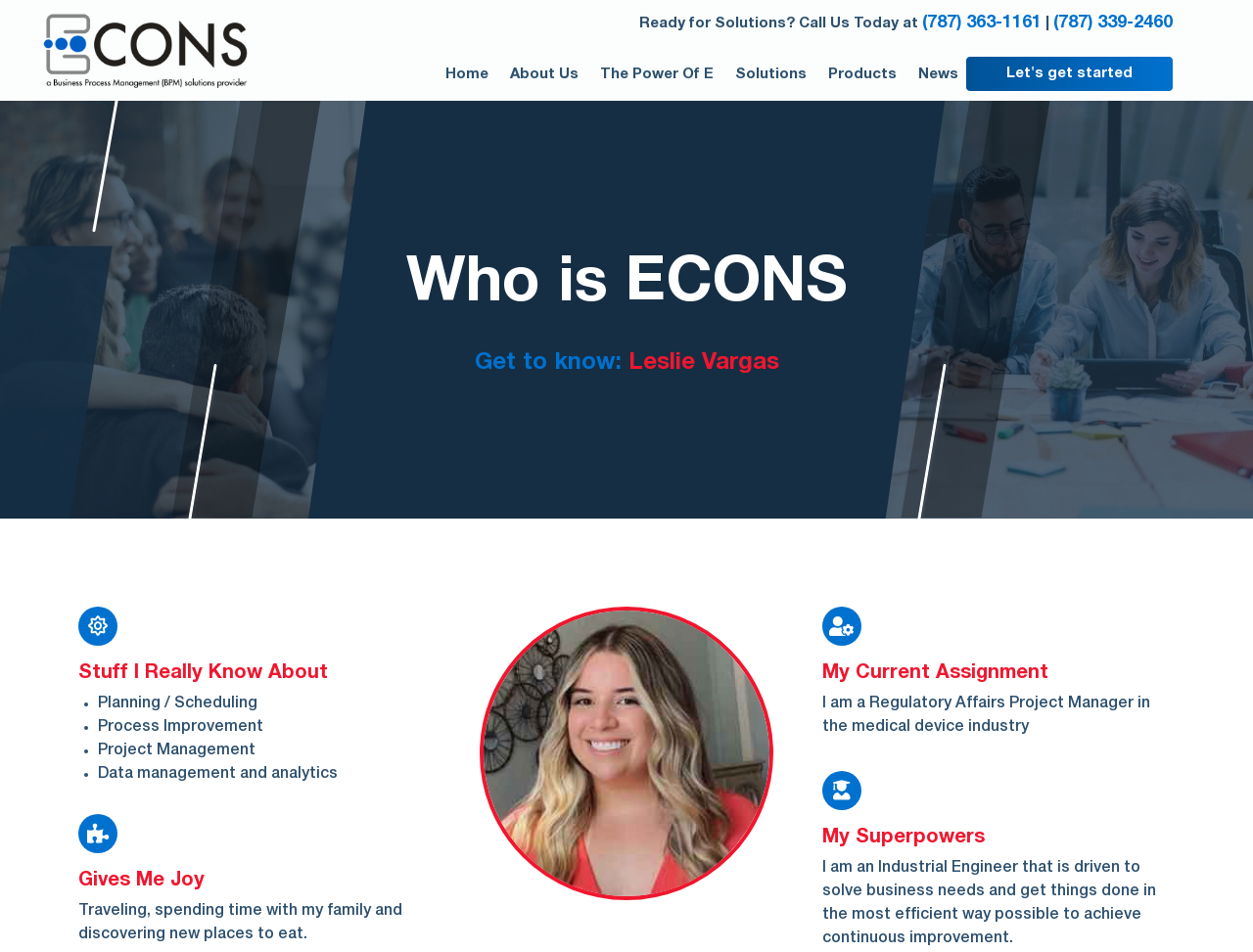Examine the image carefully and respond to the question with a detailed answer: 
What are Leslie Vargas's areas of expertise?

I found this information in the section 'Stuff I Really Know About' which lists these areas of expertise as bullet points.